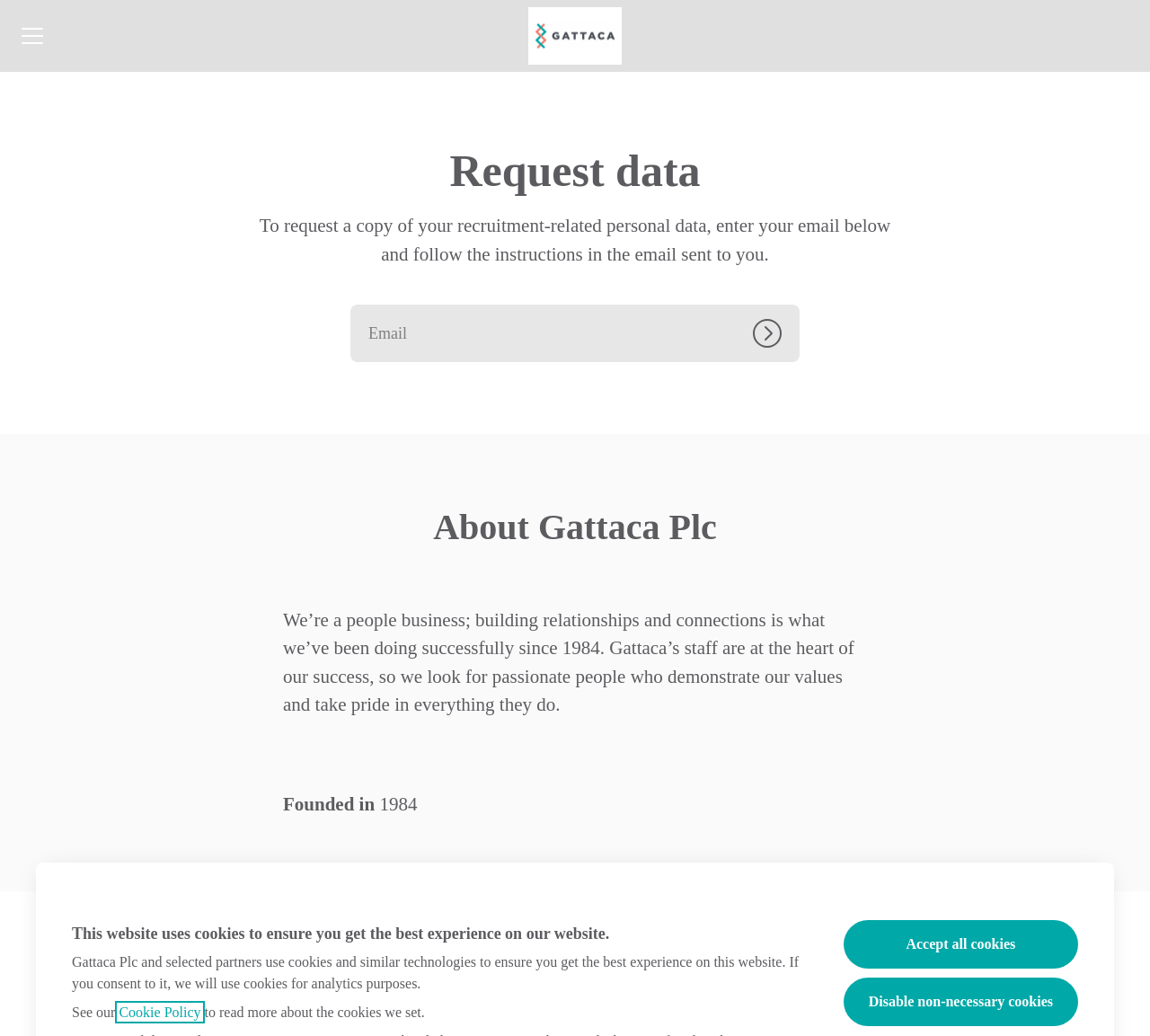Please find the bounding box coordinates of the element's region to be clicked to carry out this instruction: "Enter email".

[0.305, 0.294, 0.695, 0.35]